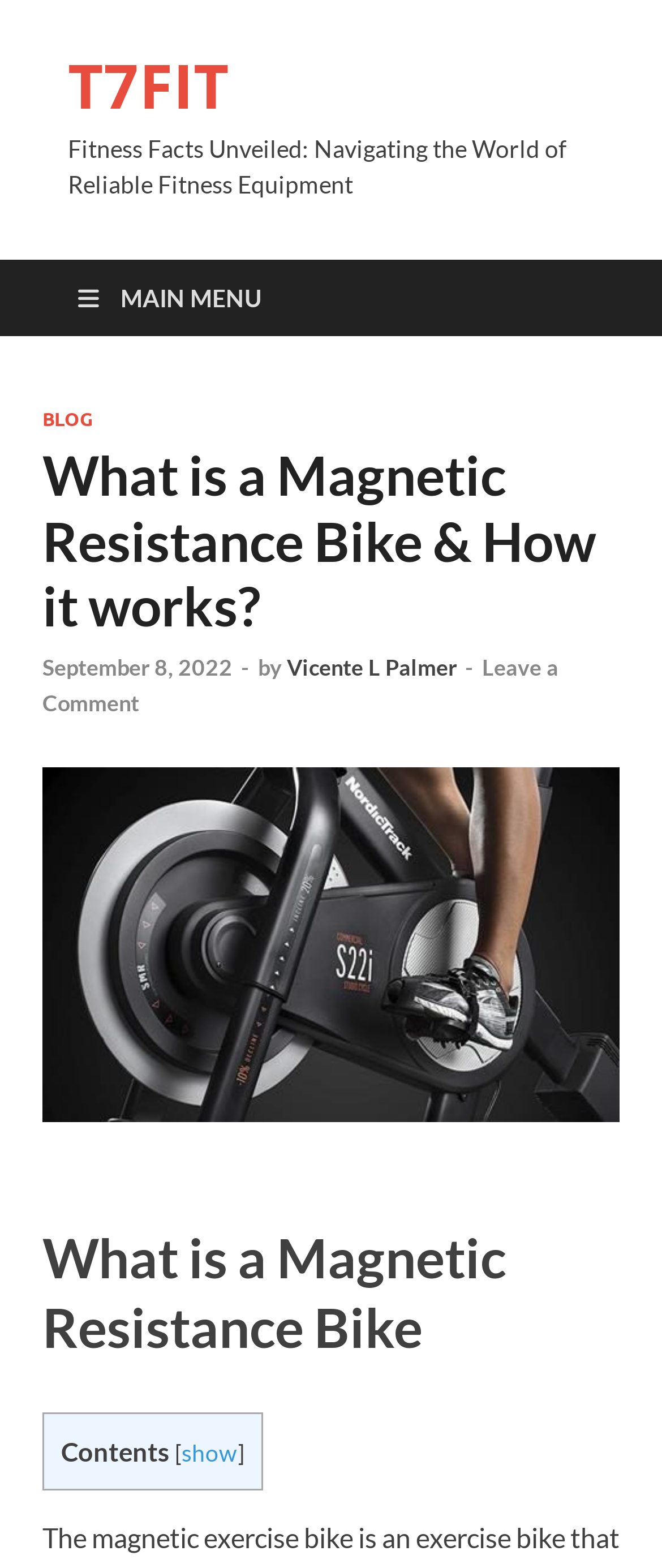Who is the author of the article?
Observe the image and answer the question with a one-word or short phrase response.

Vicente L Palmer